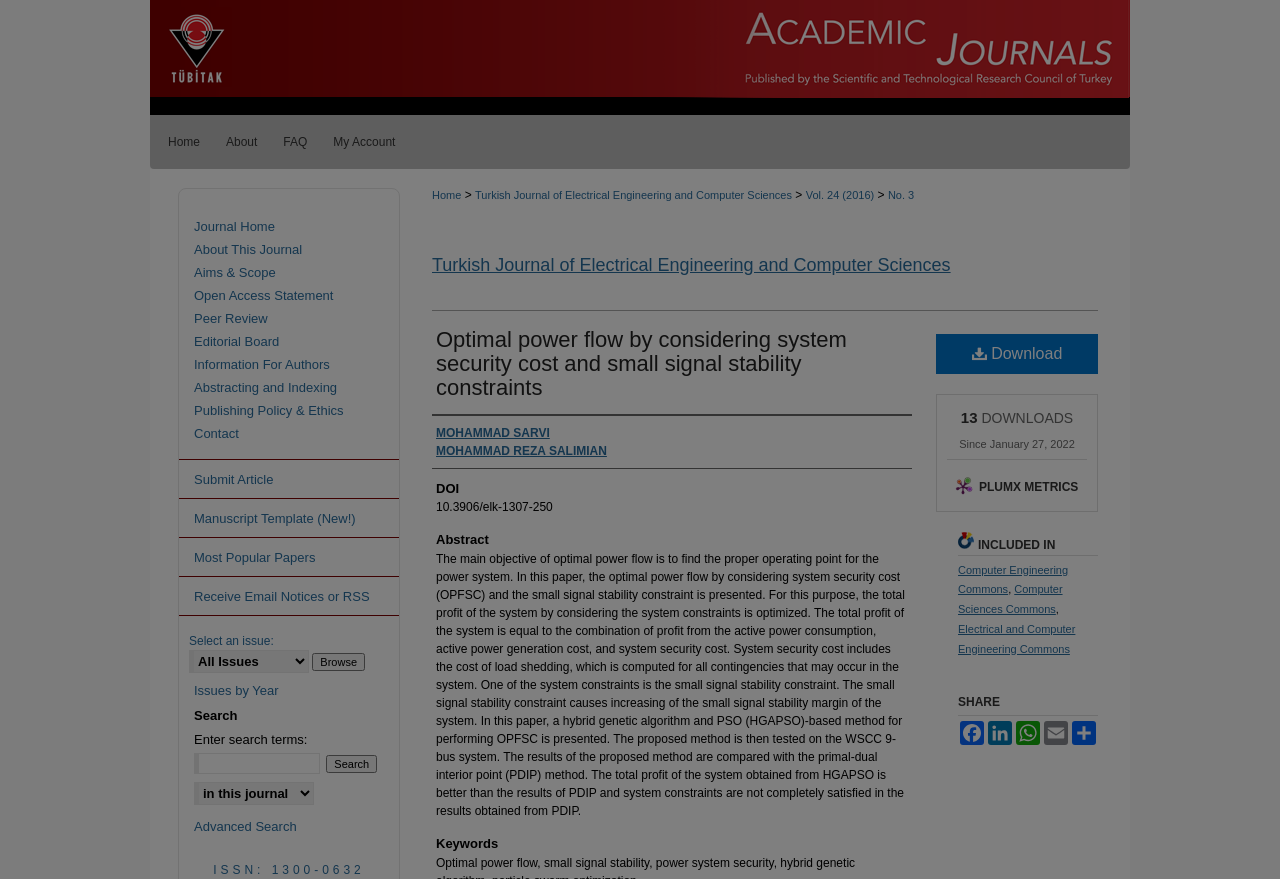Pinpoint the bounding box coordinates of the clickable area needed to execute the instruction: "Download the article". The coordinates should be specified as four float numbers between 0 and 1, i.e., [left, top, right, bottom].

[0.731, 0.379, 0.858, 0.425]